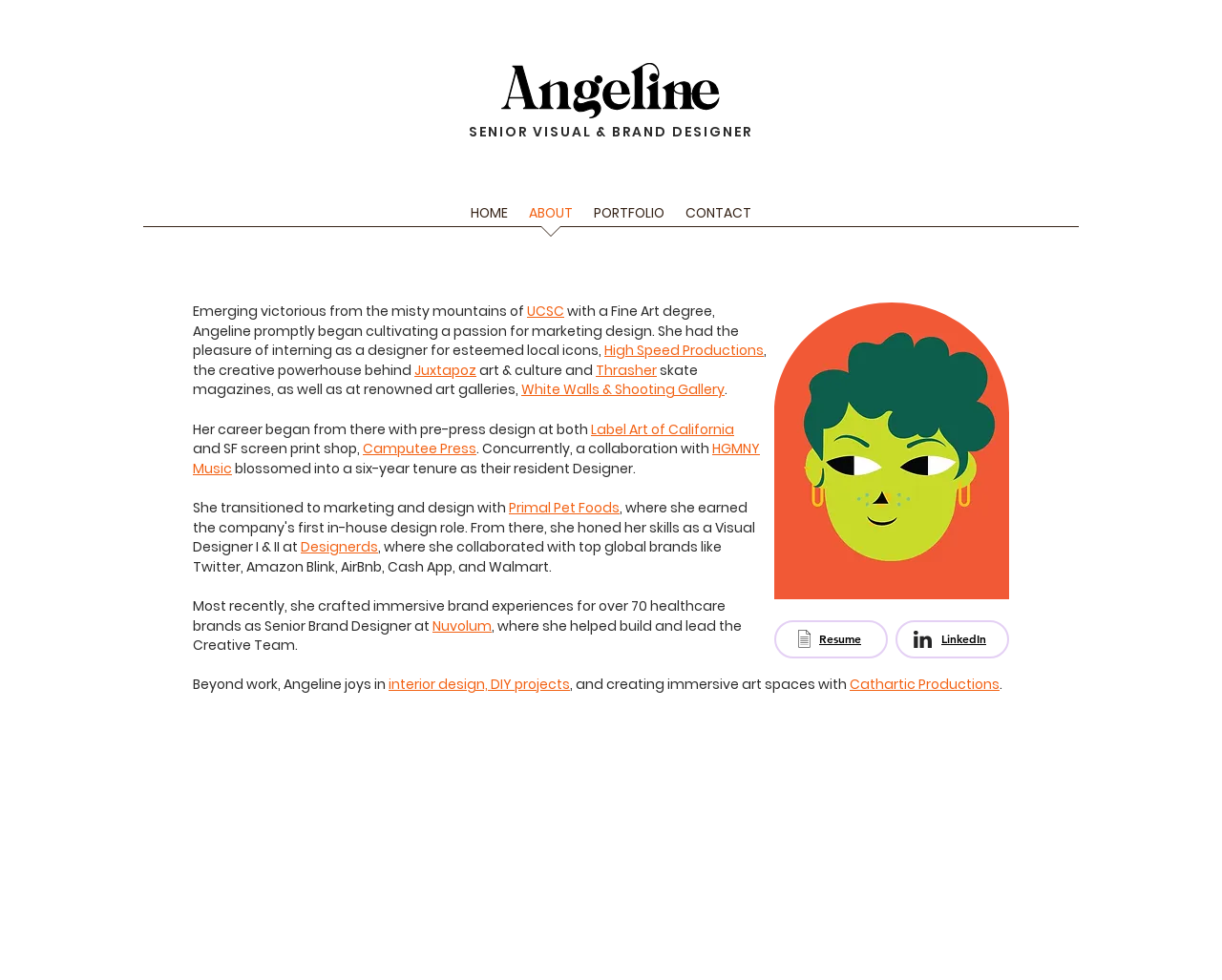Write an extensive caption that covers every aspect of the webpage.

This webpage is about Angeline, a senior visual and brand designer. At the top, there is a heading that highlights her profession. Below that, there is a navigation menu with links to different sections of the website, including Home, About, Portfolio, and Contact.

The main content of the page is divided into sections, each describing a different aspect of Angeline's career and life. The first section talks about her education, mentioning that she graduated from UCSC with a Fine Art degree. The text is accompanied by a link to UCSC.

The next section describes her early career, including internships at High Speed Productions and Juxtapoz, as well as her work at renowned art galleries like White Walls & Shooting Gallery. There are links to each of these organizations.

The following sections detail her career progression, including her work at Label Art of California, SF screen print shop Camputee Press, and her collaboration with HGMNY Music. There are links to each of these organizations.

The page also mentions her transition to marketing and design, including her work at Primal Pet Foods, Designerds, and Nuvolum, where she crafted immersive brand experiences for over 70 healthcare brands. There are links to each of these organizations.

Towards the bottom of the page, there is a section that talks about Angeline's personal interests, including interior design, DIY projects, and creating immersive art spaces with Cathartic Productions. There is a link to Cathartic Productions.

On the right side of the page, there is an image, and below that, there are links to her Resume and LinkedIn profile, accompanied by a LinkedIn icon.